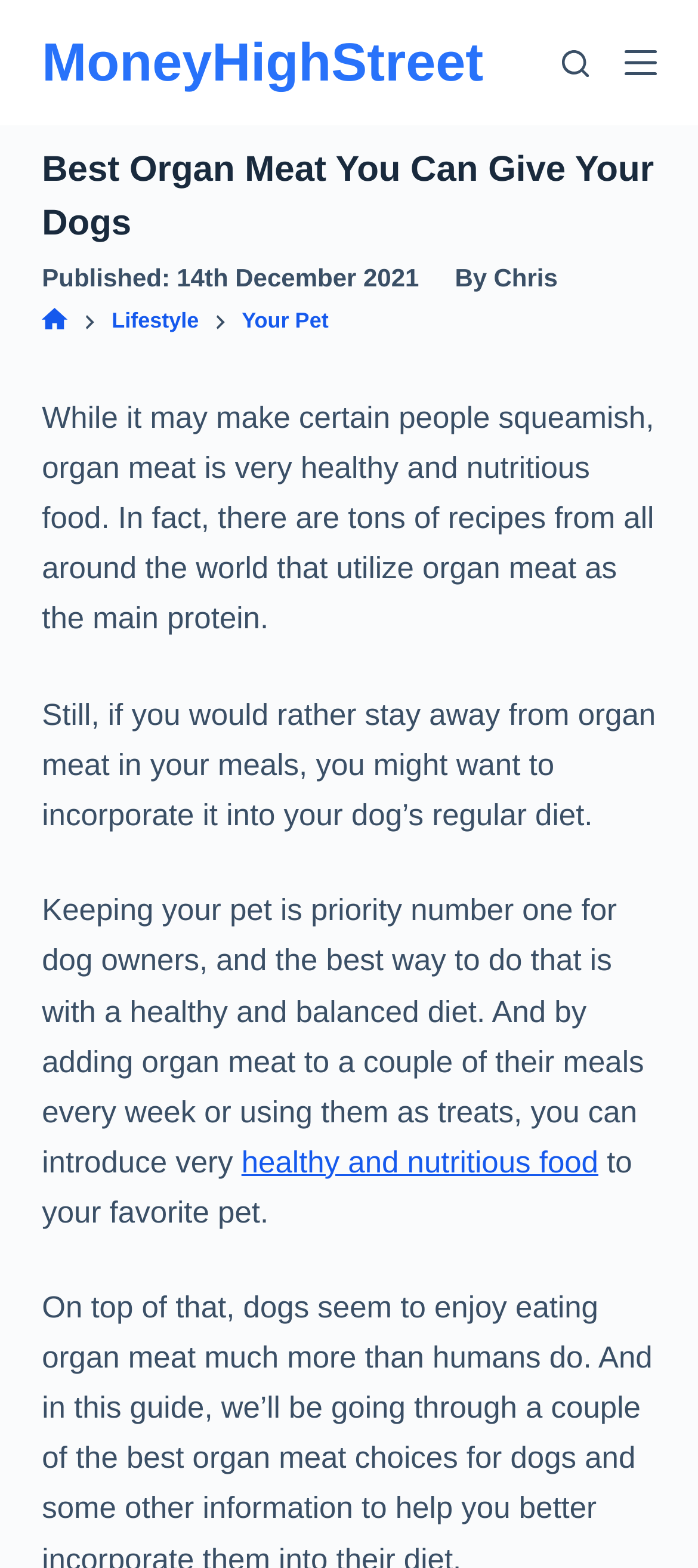Analyze the image and provide a detailed answer to the question: What is the main topic of the article?

The main topic of the article can be inferred by reading the introductory paragraphs, which discuss the health benefits of organ meat and its potential use as a food source for dogs. The article appears to be focused on providing information about organ meat as a healthy option for canine diets.